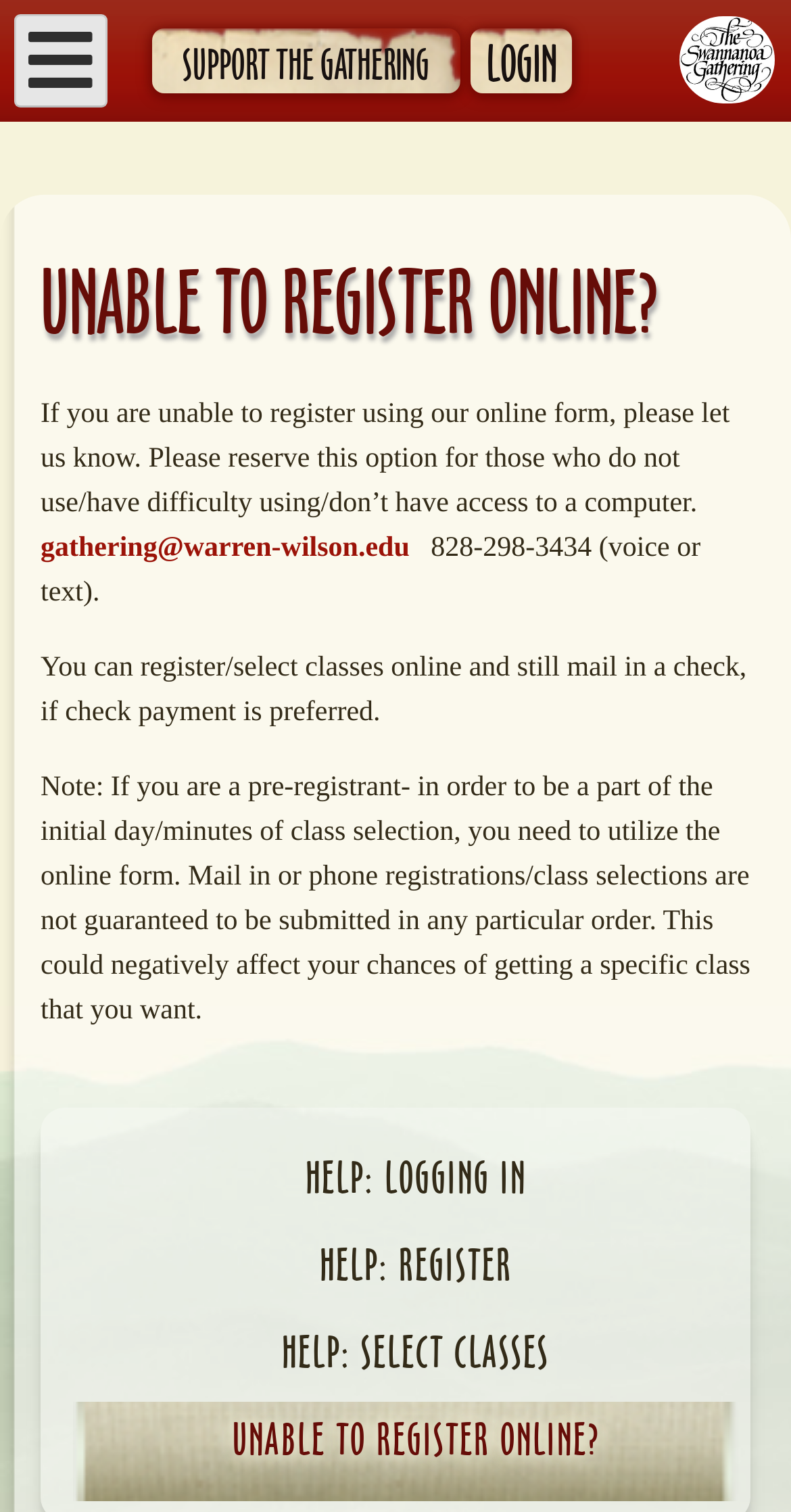Can you find the bounding box coordinates for the element to click on to achieve the instruction: "Click the LOGIN button"?

[0.595, 0.019, 0.723, 0.062]